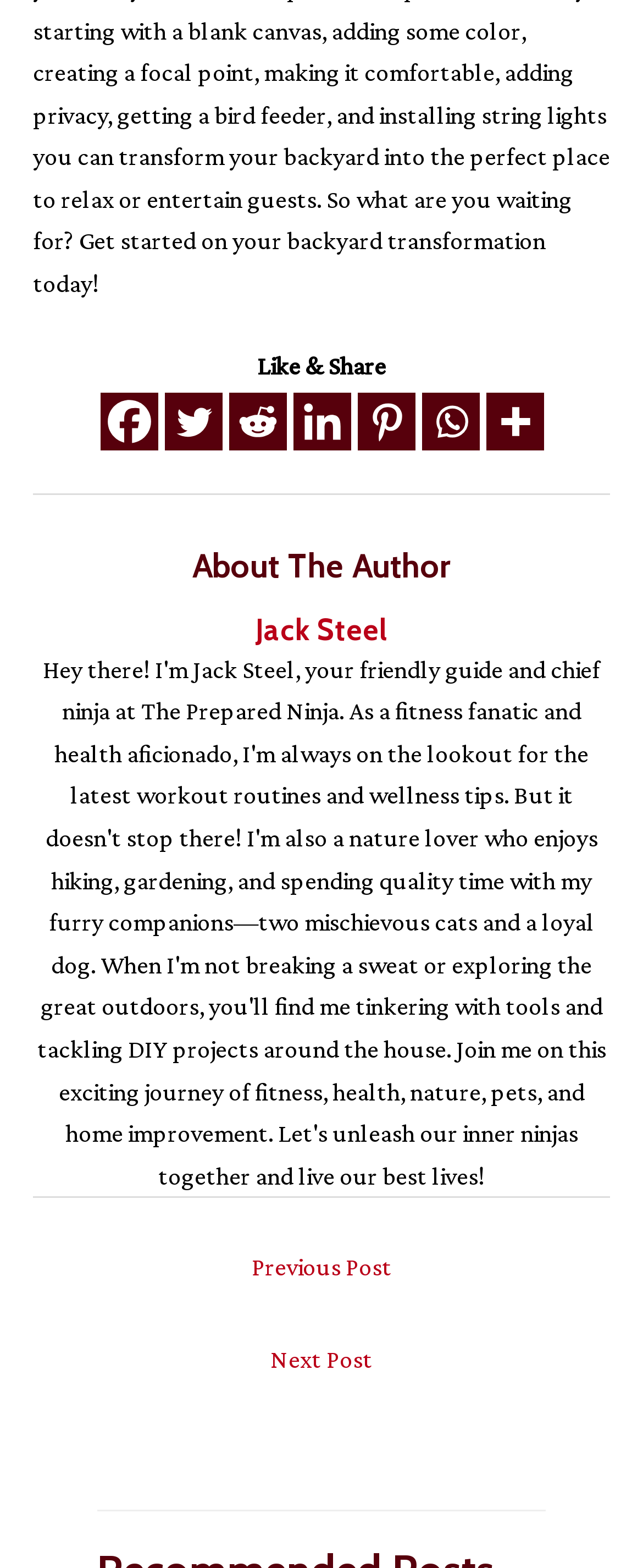Determine the bounding box coordinates of the clickable region to carry out the instruction: "Read about the author".

[0.051, 0.349, 0.949, 0.374]